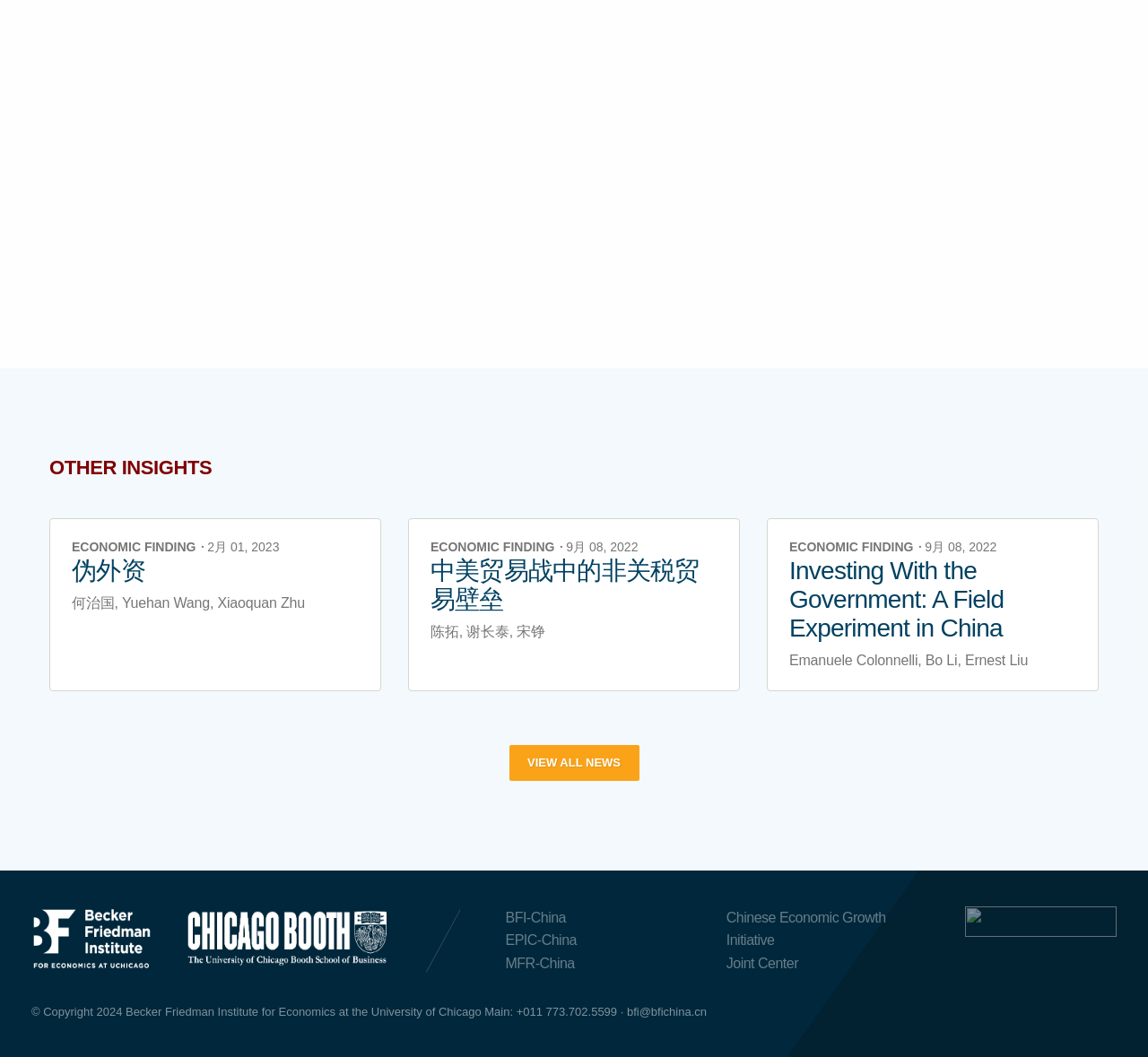Please find the bounding box coordinates of the element's region to be clicked to carry out this instruction: "Learn more about What Distinguishes UTP Cable Cat5e From Cat6?".

None